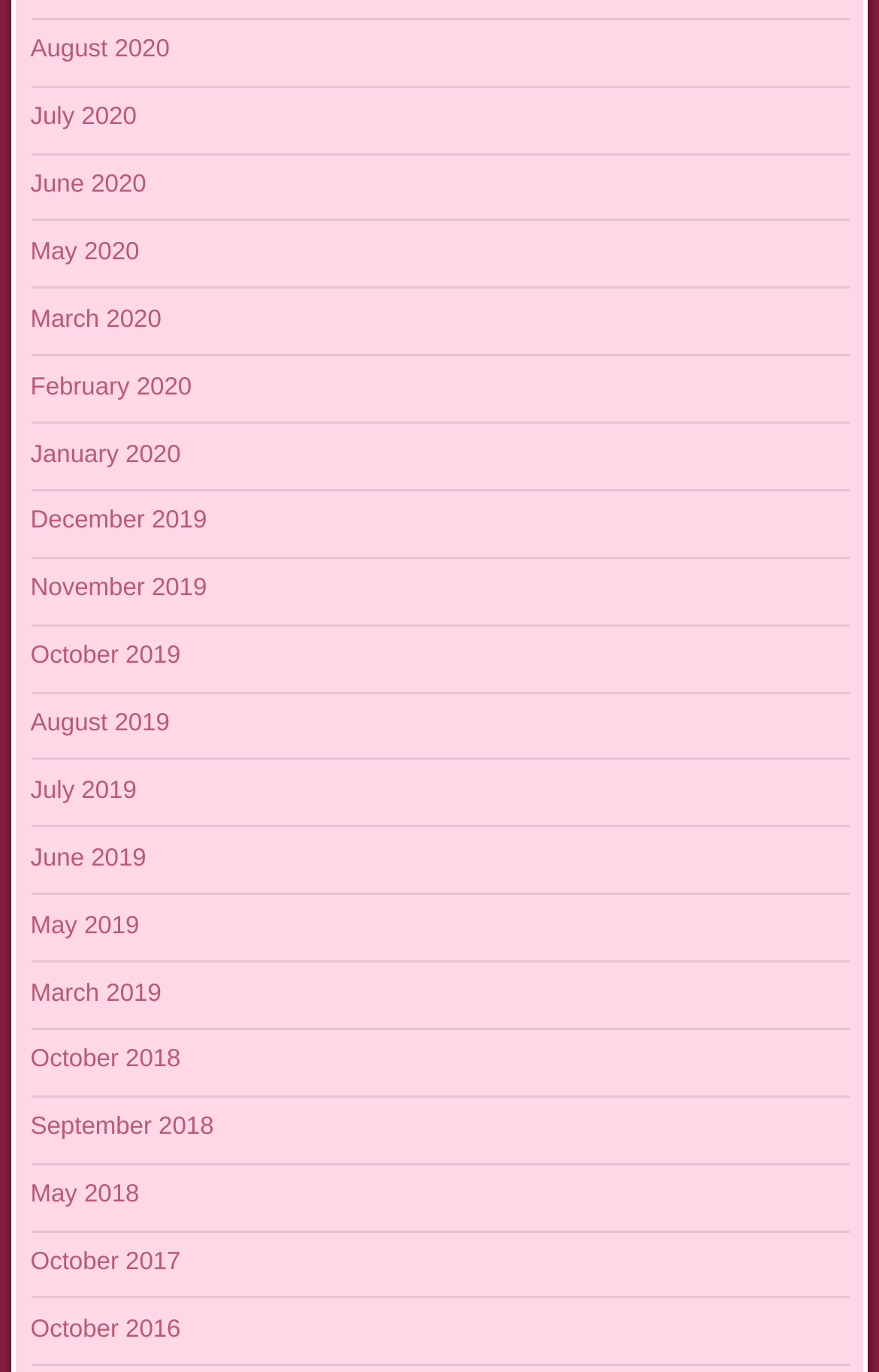Locate the coordinates of the bounding box for the clickable region that fulfills this instruction: "go to July 2019".

[0.035, 0.567, 0.155, 0.586]